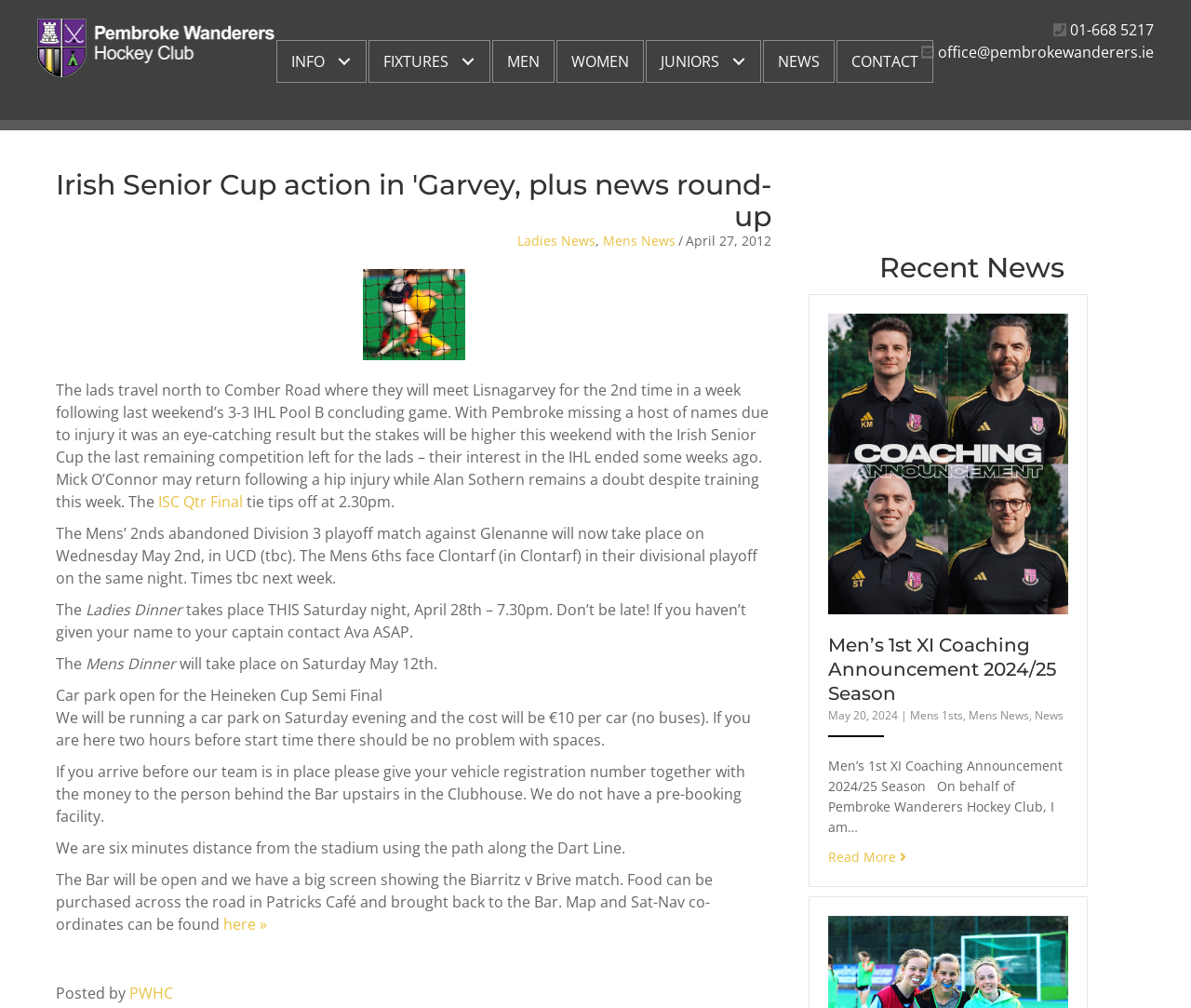Find the bounding box coordinates for the element that must be clicked to complete the instruction: "search in the site". The coordinates should be four float numbers between 0 and 1, indicated as [left, top, right, bottom].

None